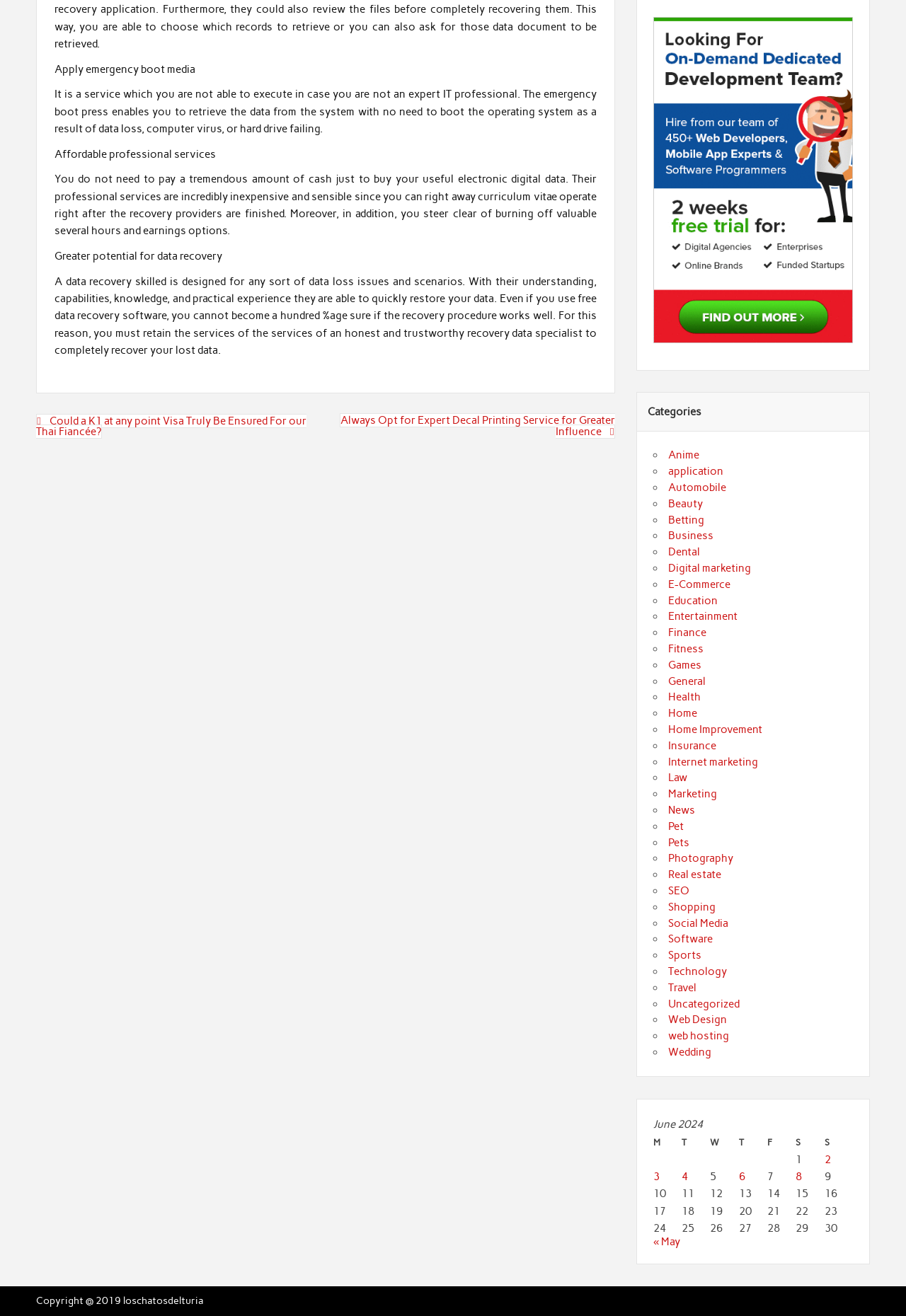Bounding box coordinates are specified in the format (top-left x, top-left y, bottom-right x, bottom-right y). All values are floating point numbers bounded between 0 and 1. Please provide the bounding box coordinate of the region this sentence describes: SEO

[0.738, 0.672, 0.761, 0.682]